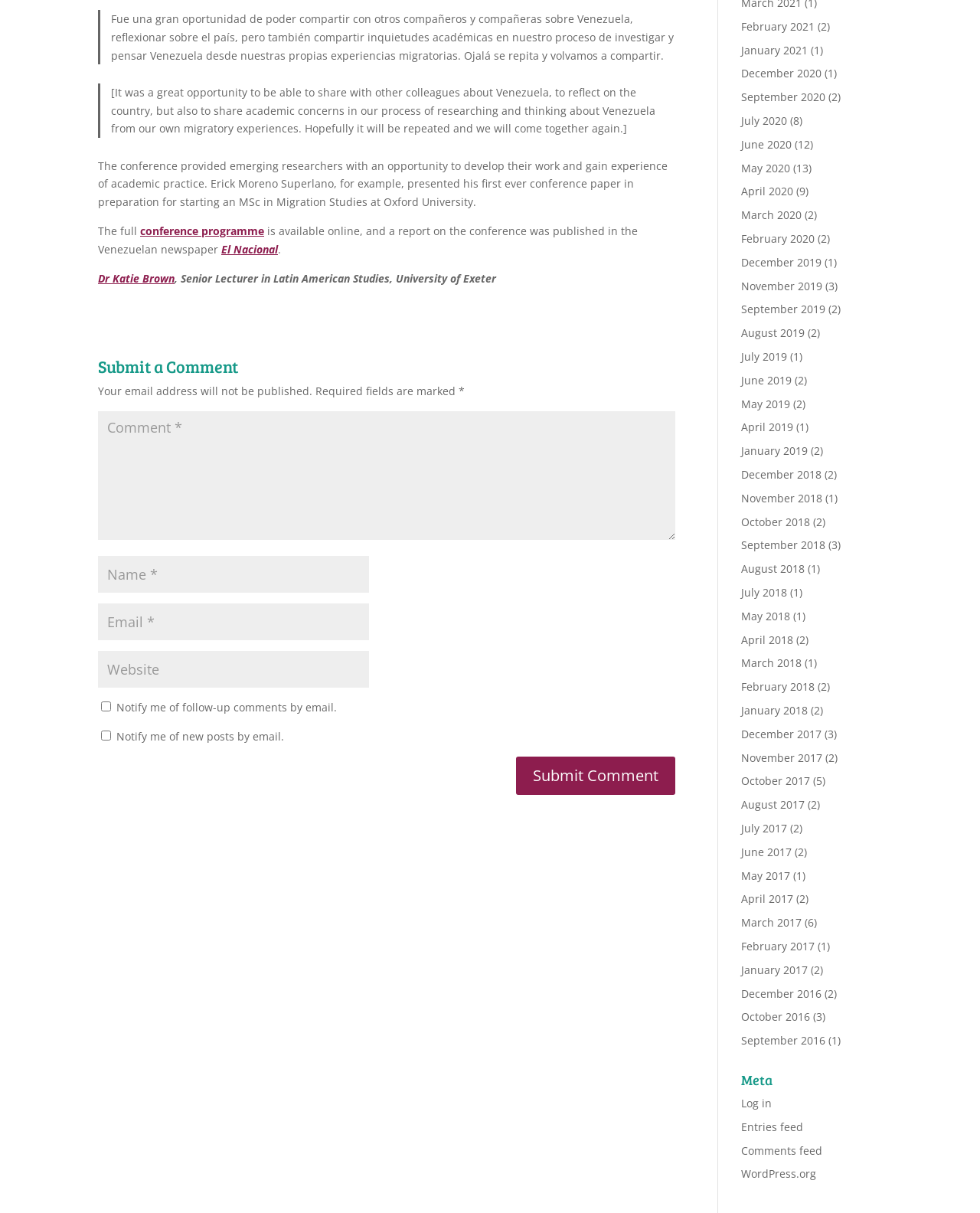What is the purpose of the text boxes?
Your answer should be a single word or phrase derived from the screenshot.

To submit a comment